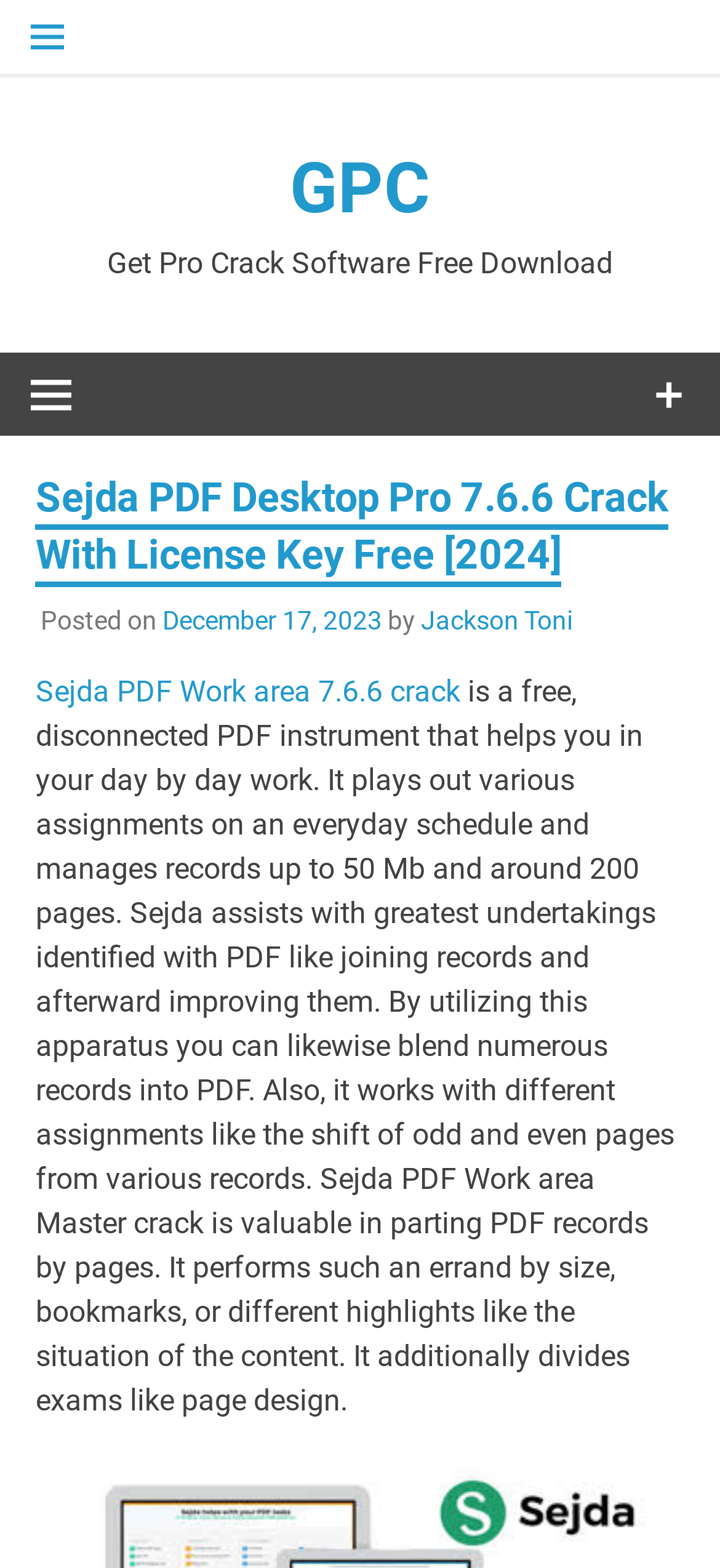From the webpage screenshot, predict the bounding box of the UI element that matches this description: "Jackson Toni".

[0.585, 0.387, 0.795, 0.405]